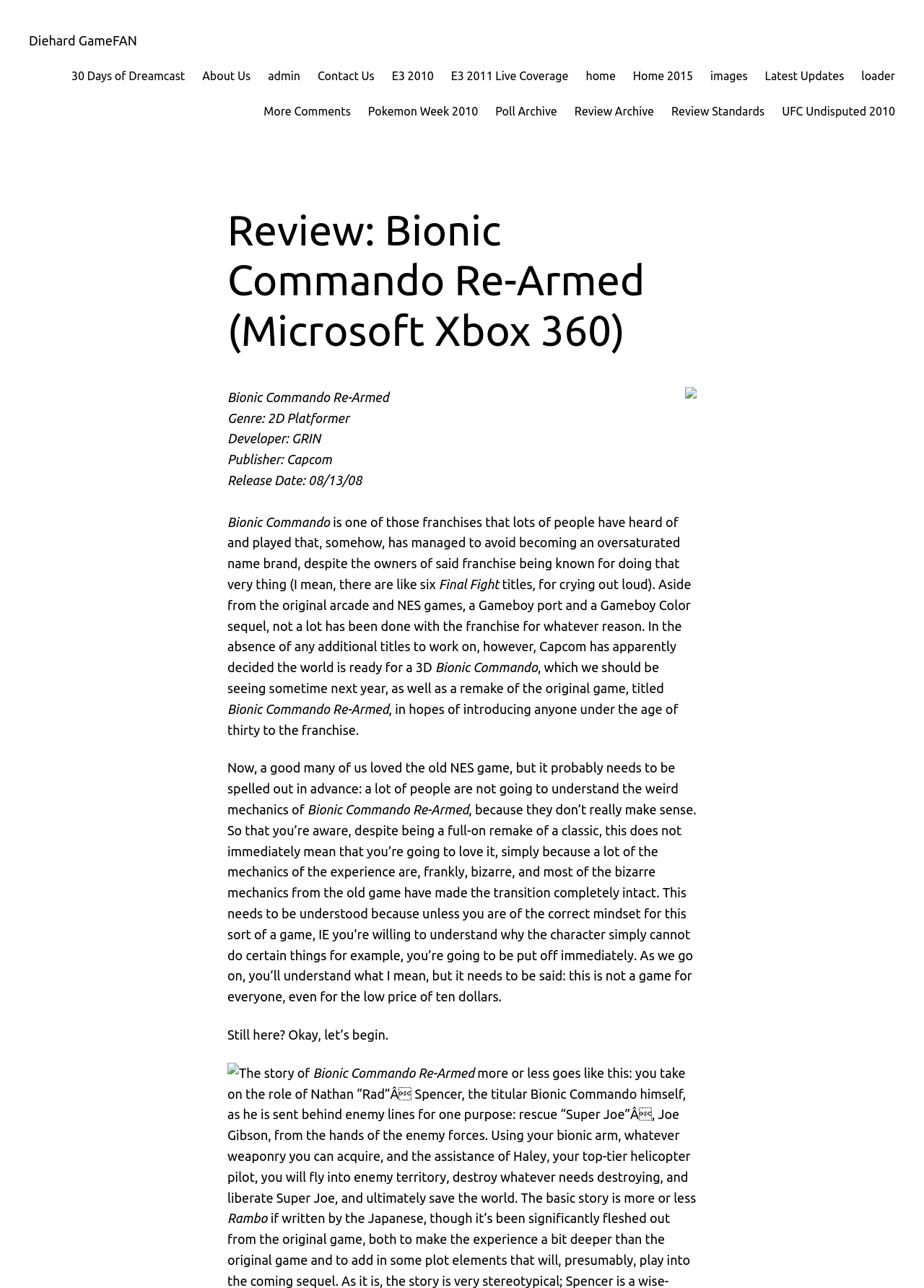Detail the various sections and features of the webpage.

This webpage is a review of the video game "Bionic Commando Re-Armed" for the Microsoft Xbox 360, published on the website Diehard GameFAN. At the top of the page, there is a row of links to various sections of the website, including "30 Days of Dreamcast", "About Us", and "Review Archive". 

Below the links, there is a heading that displays the title of the review, "Review: Bionic Commando Re-Armed (Microsoft Xbox 360)". To the right of the heading, there is a small image. 

The review itself is divided into several paragraphs of text, which provide an in-depth analysis of the game. The text is organized into sections, with headings and subheadings that break up the content. The reviewer discusses the game's mechanics, storyline, and overall gameplay experience. 

Throughout the review, there are several instances of highlighted text, which appear to be keywords or phrases related to the game. There are also two images embedded in the text, which likely show screenshots or artwork from the game. 

At the bottom of the page, there is another link to "More Comments", suggesting that readers can engage in a discussion about the review. Overall, the webpage is a detailed and informative review of "Bionic Commando Re-Armed", targeted at gamers and fans of the series.